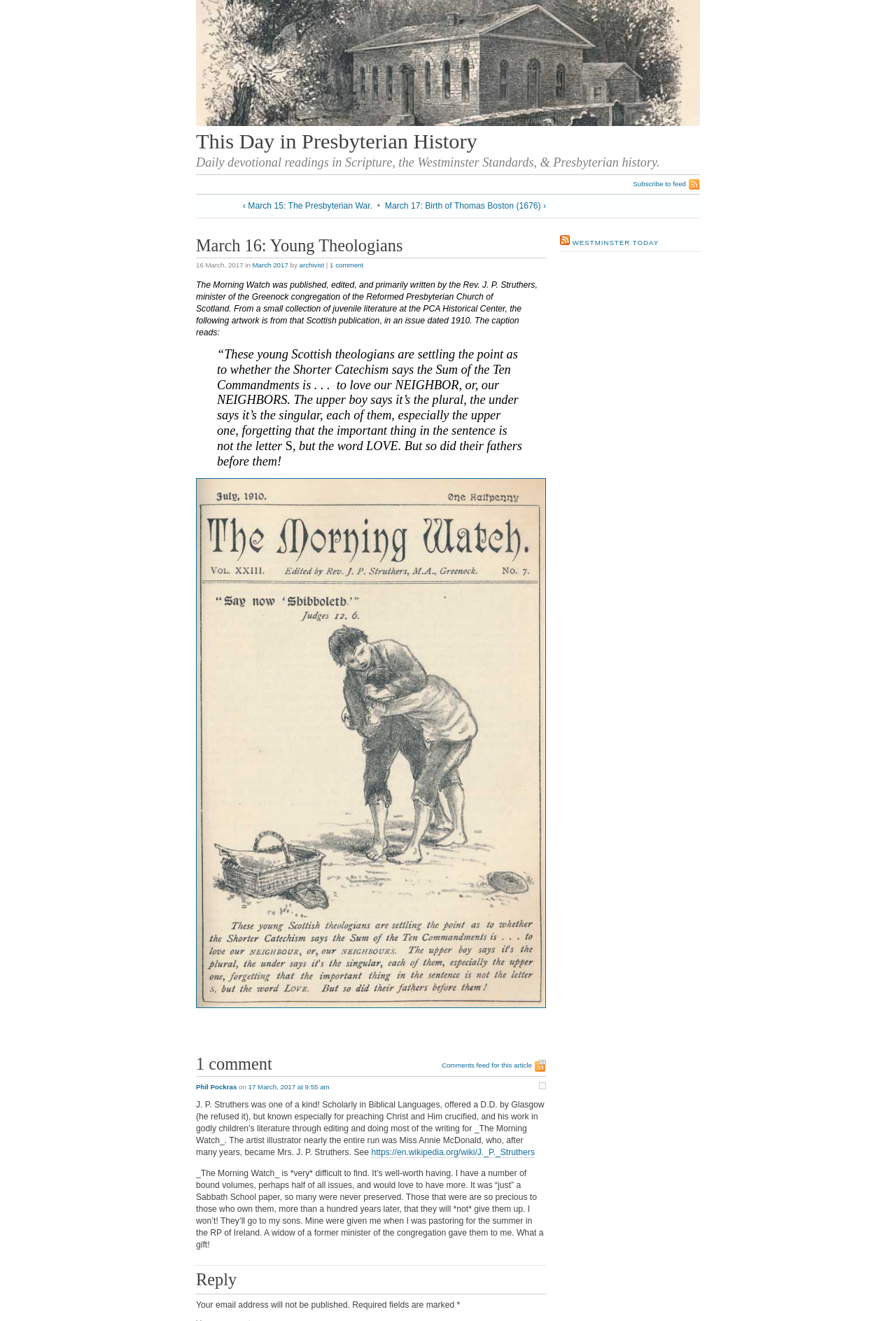Carefully examine the image and provide an in-depth answer to the question: What is the date of the article?

I found the date of the article by looking at the StaticText element with the text '16 March, 2017' which is located below the heading element.